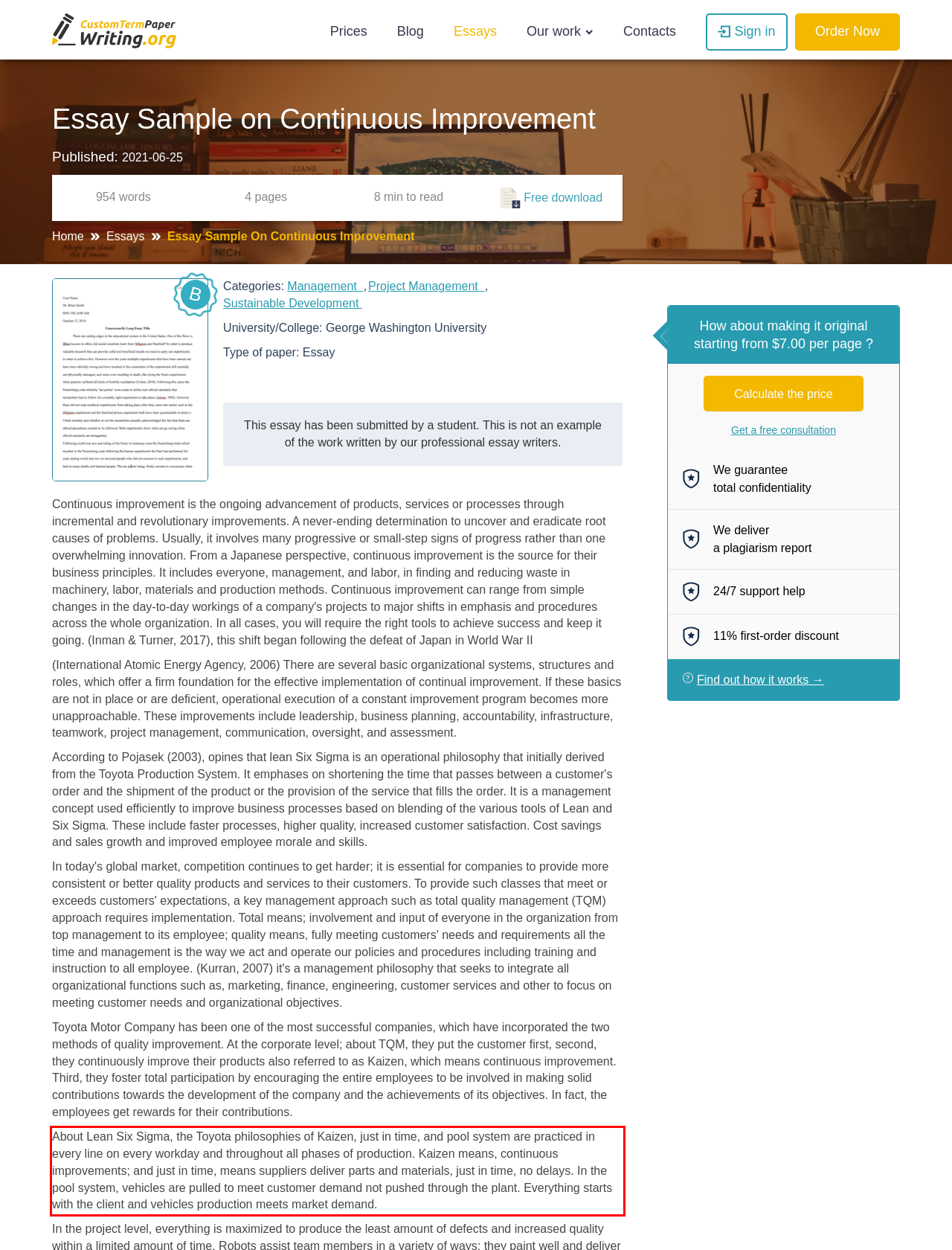Please take the screenshot of the webpage, find the red bounding box, and generate the text content that is within this red bounding box.

About Lean Six Sigma, the Toyota philosophies of Kaizen, just in time, and pool system are practiced in every line on every workday and throughout all phases of production. Kaizen means, continuous improvements; and just in time, means suppliers deliver parts and materials, just in time, no delays. In the pool system, vehicles are pulled to meet customer demand not pushed through the plant. Everything starts with the client and vehicles production meets market demand.